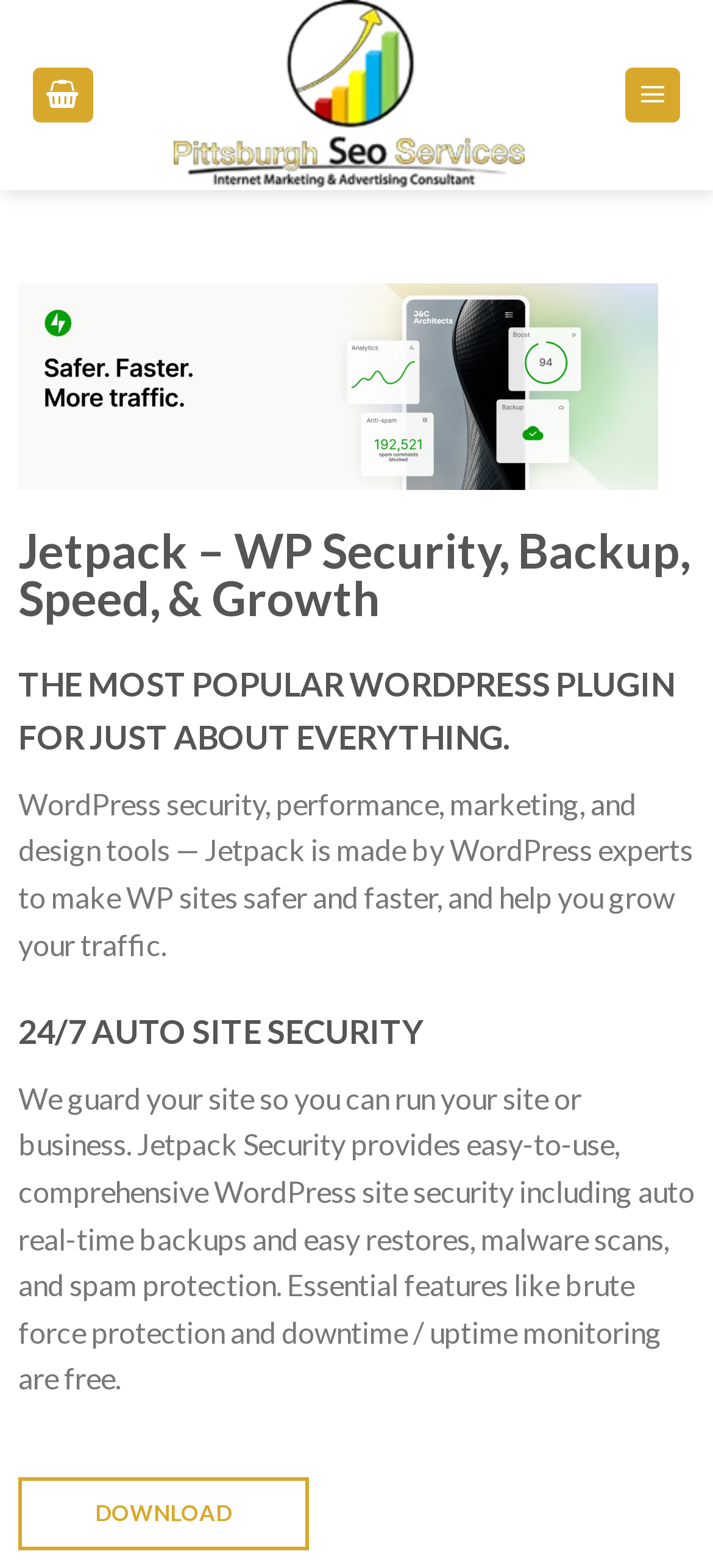What is the main purpose of Jetpack?
With the help of the image, please provide a detailed response to the question.

After reading the heading and static text on the webpage, I understand that Jetpack is a WordPress plugin that provides various tools for security, performance, marketing, and design. The main purpose of Jetpack is to make WordPress sites safer and faster, as stated in the static text.